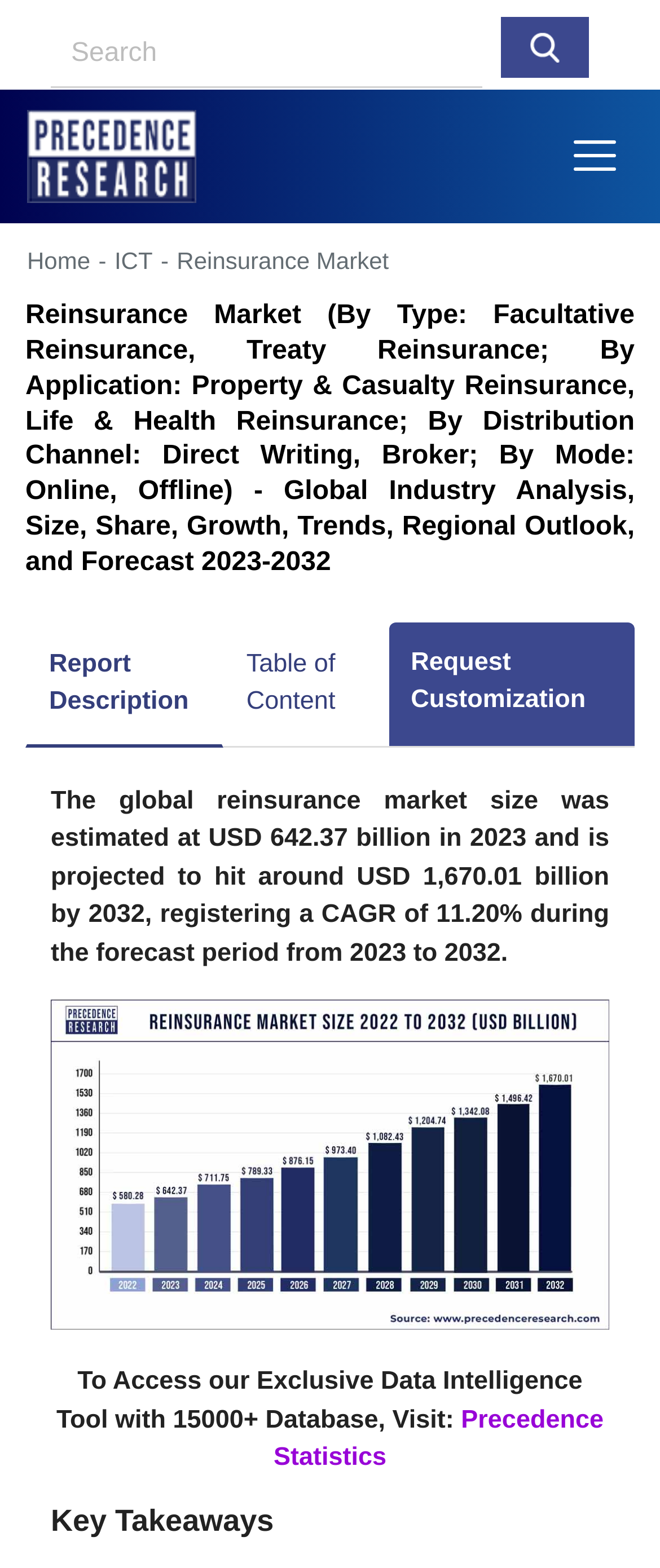What is the mode of reinsurance mentioned in the webpage?
Analyze the image and deliver a detailed answer to the question.

The answer can be found in the heading element that describes the reinsurance market. The text states 'Reinsurance Market (By Type: Facultative Reinsurance, Treaty Reinsurance; By Application: Property & Casualty Reinsurance, Life & Health Reinsurance; By Distribution Channel: Direct Writing, Broker; By Mode: Online, Offline) - Global Industry Analysis, Size, Share, Growth, Trends, Regional Outlook, and Forecast 2023-2032'.